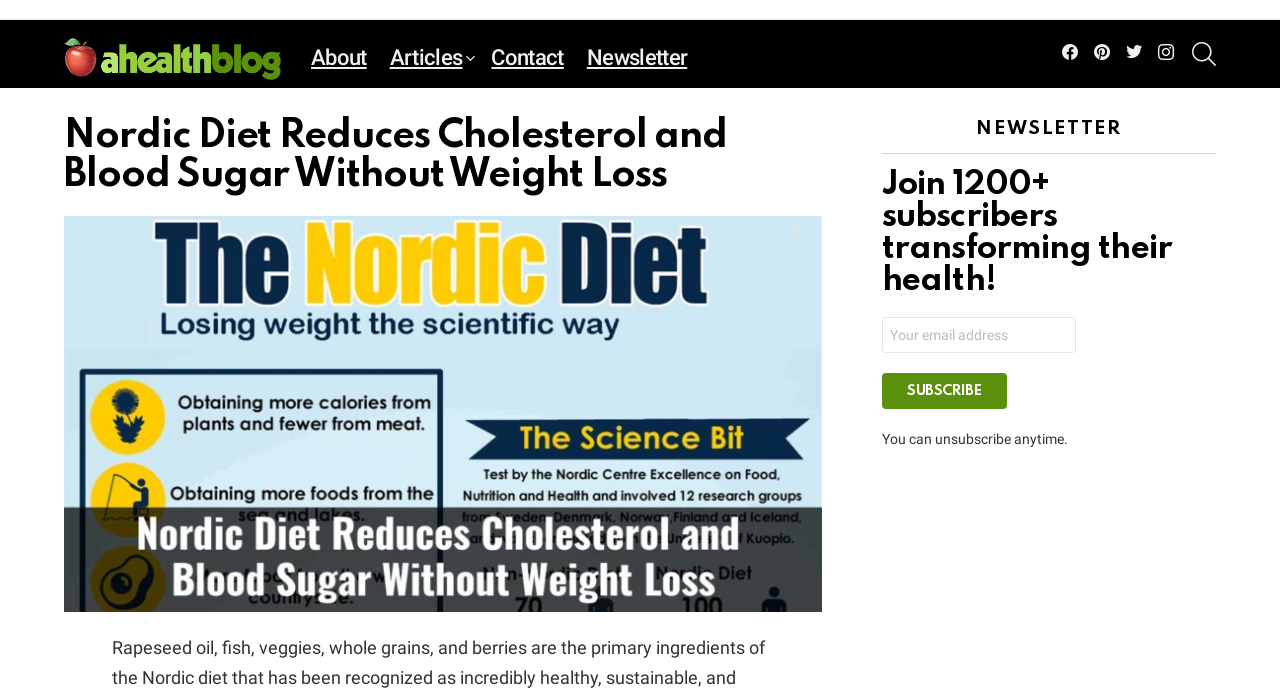Please locate the bounding box coordinates of the region I need to click to follow this instruction: "subscribe to the newsletter".

[0.689, 0.534, 0.786, 0.585]